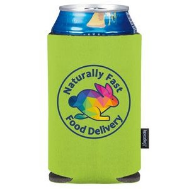Generate a complete and detailed caption for the image.

This vibrant green Koozie® Collapsible Can Cooler features an eye-catching design that promotes "Naturally Fast Food Delivery," embellished with a colorful rabbit graphic. Perfect for keeping your beverages cool, this can cooler is an excellent promotional product ideal for events, parties, or casual gatherings. Its collapsible nature makes it easy to store and transport, ensuring you can enjoy icy drinks wherever you go. Ideal for showcasing your brand or messaging in a fun and practical way, this cooler is both functional and stylish.